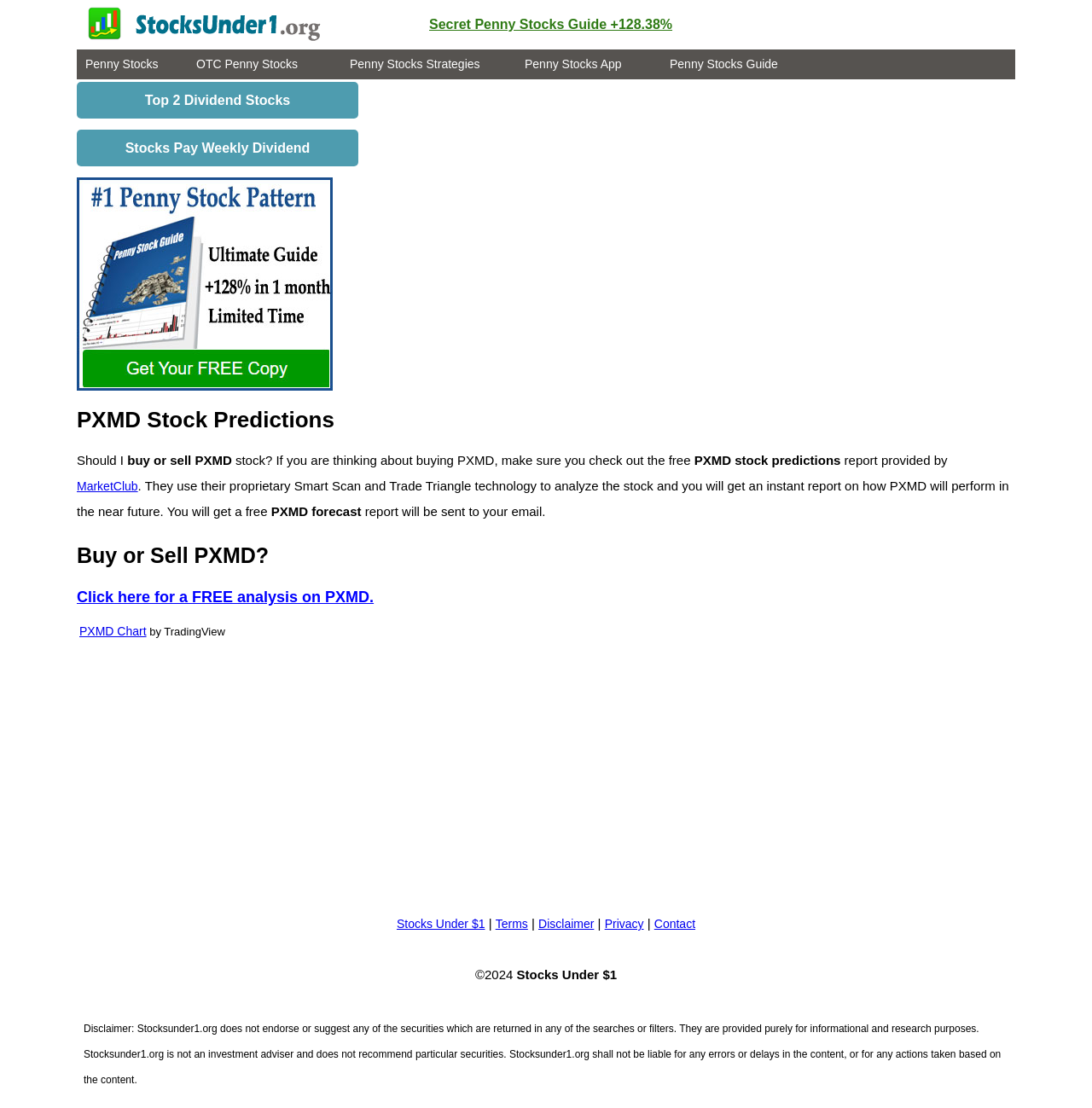What is the name of the organization that provides the PXMD stock predictions report?
Please utilize the information in the image to give a detailed response to the question.

According to the webpage content, the PXMD stock predictions report is provided by MarketClub, which is an organization that uses its proprietary technology to analyze the stock and predict its performance.